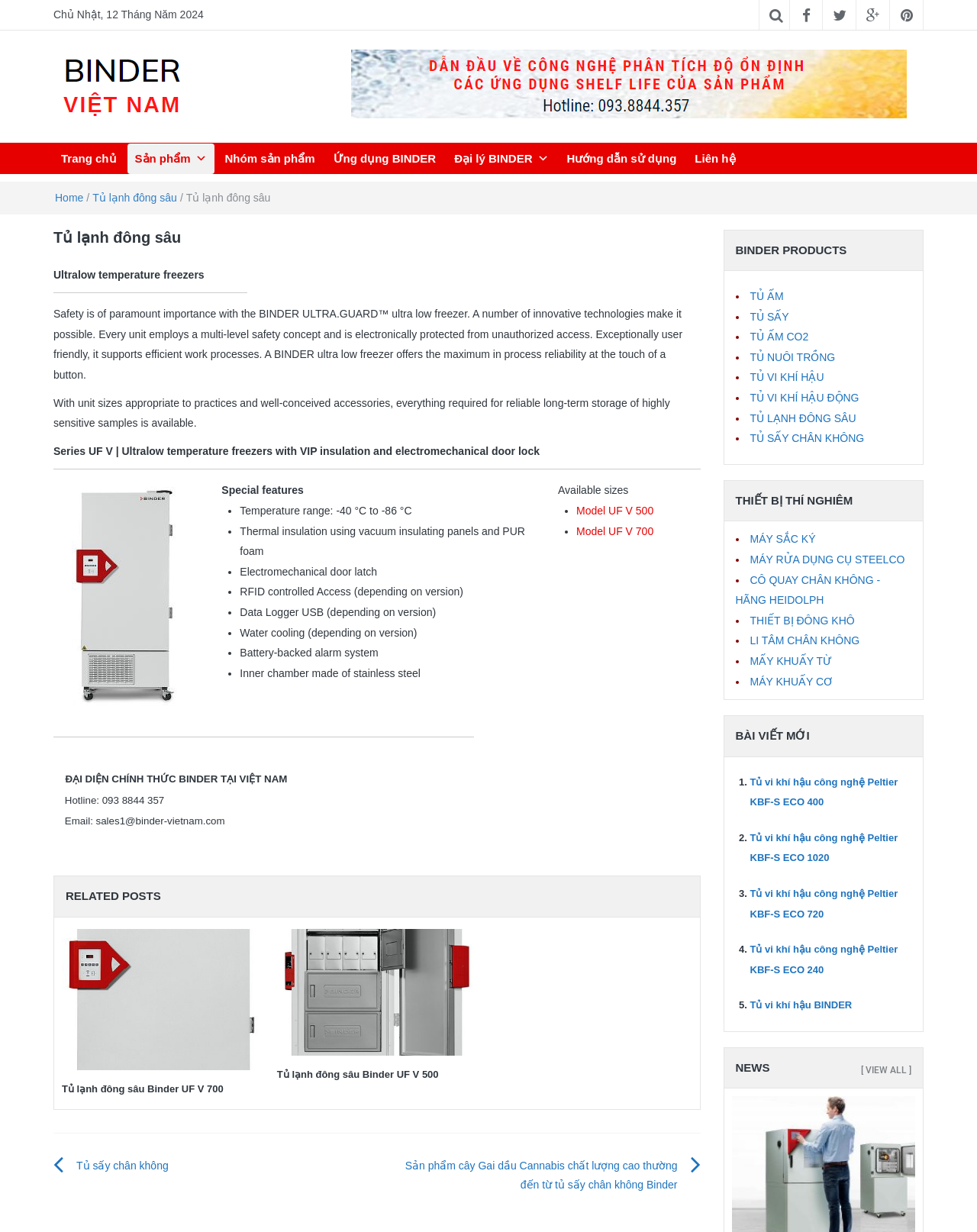What is the hotline number of BINDER Việt Nam?
Please give a well-detailed answer to the question.

The hotline number can be found in the section 'ĐẠI DIỆN CHÍNH THỨC BINDER TẠI VIỆT NAM' which is located at the bottom of the page.